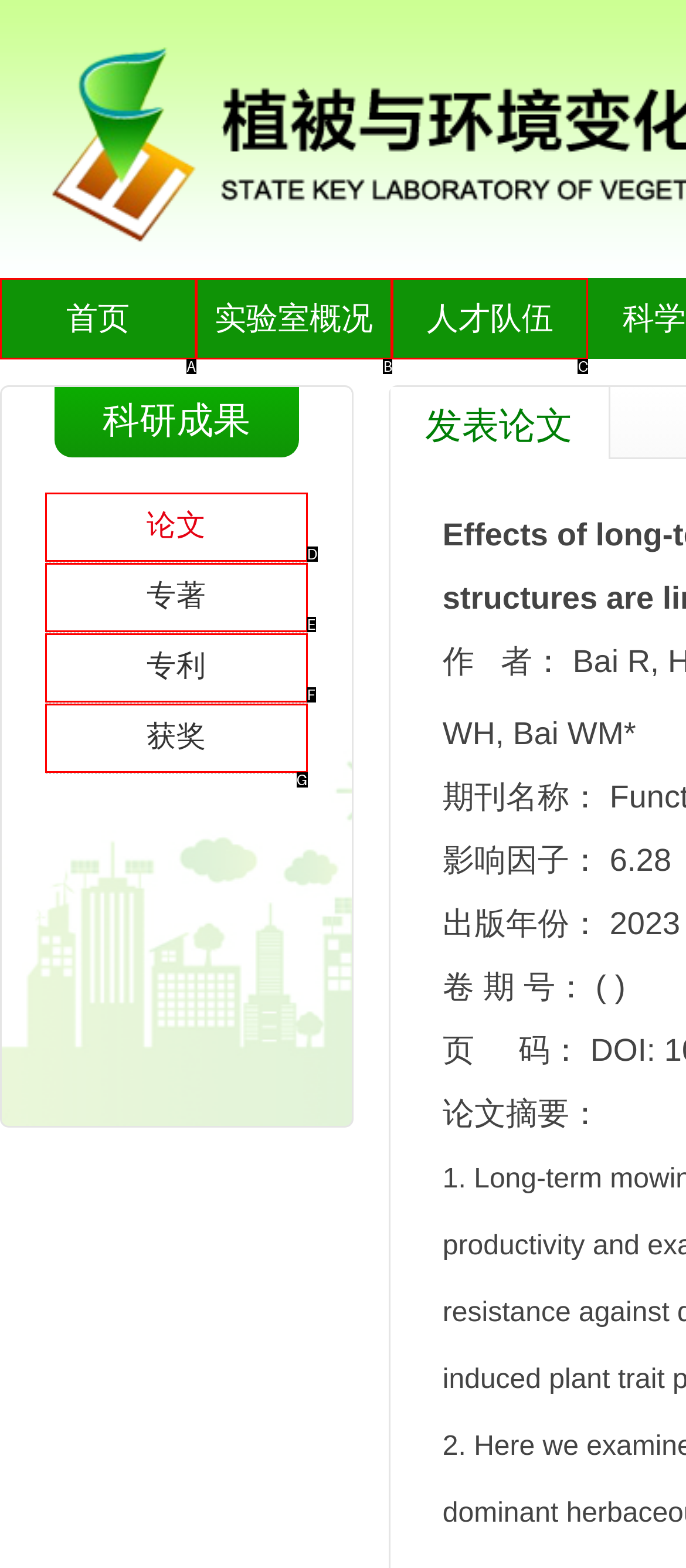Which UI element corresponds to this description: 获奖
Reply with the letter of the correct option.

G